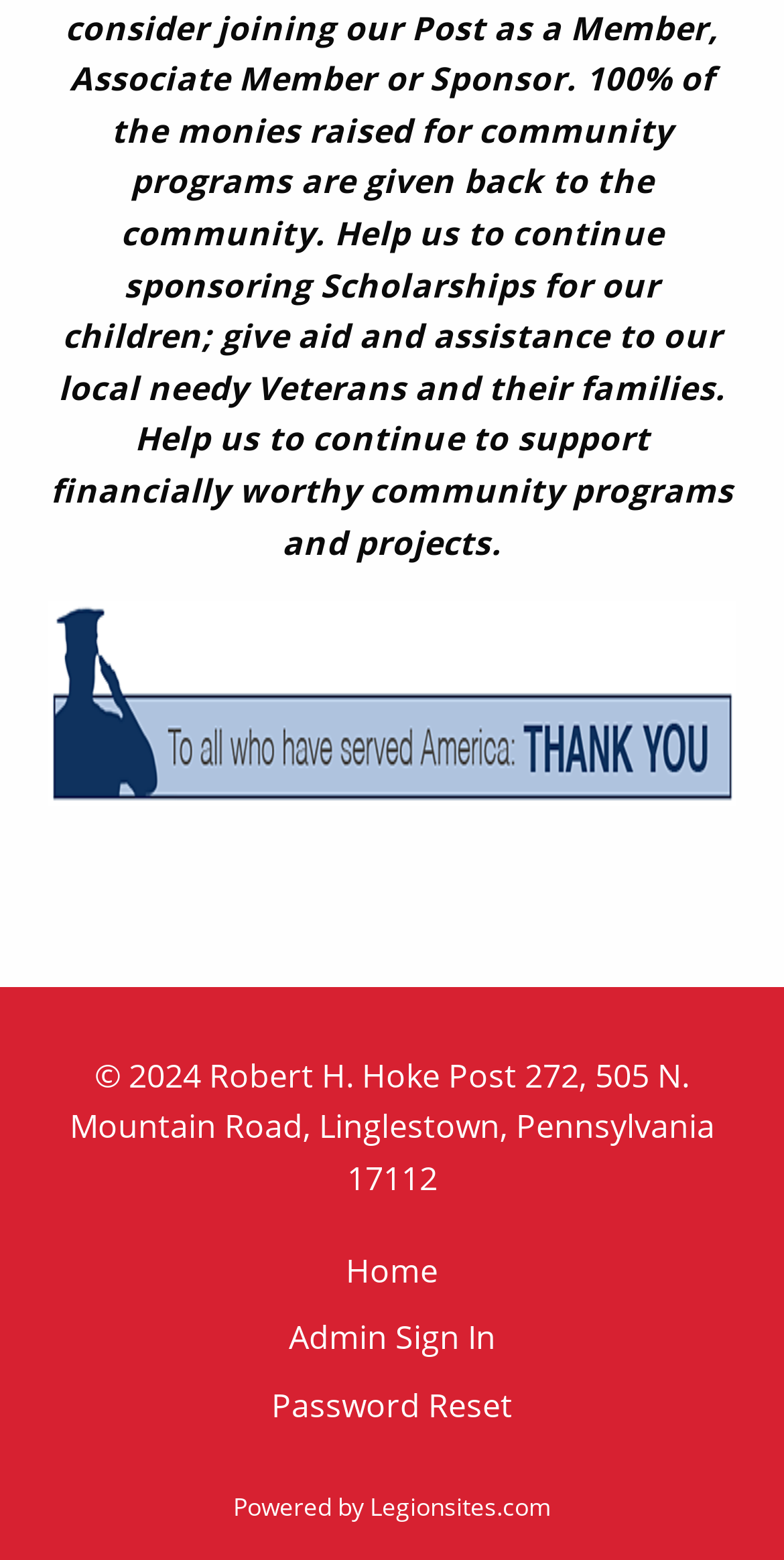Ascertain the bounding box coordinates for the UI element detailed here: "Legionsites.com". The coordinates should be provided as [left, top, right, bottom] with each value being a float between 0 and 1.

[0.472, 0.955, 0.703, 0.977]